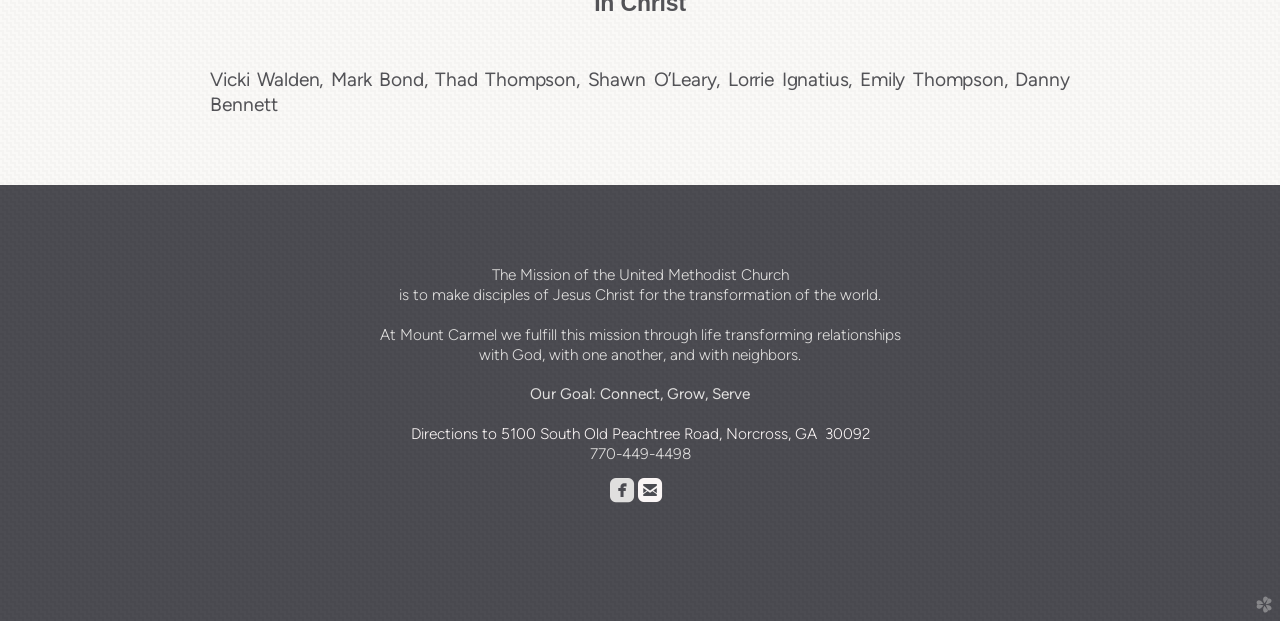Please respond to the question with a concise word or phrase:
What is the mission of the United Methodist Church?

to make disciples of Jesus Christ